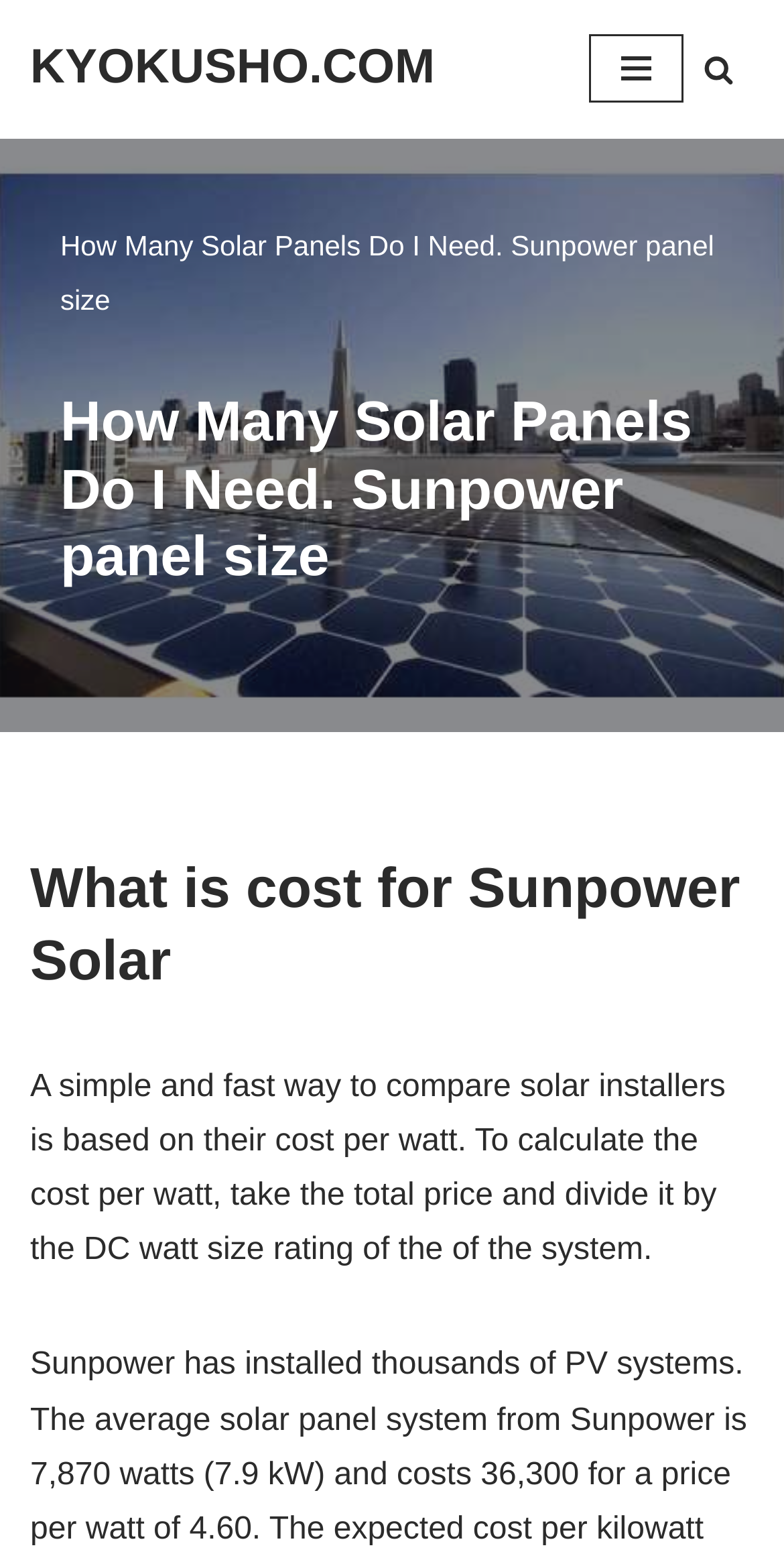Please find the bounding box for the UI element described by: "Menu".

None